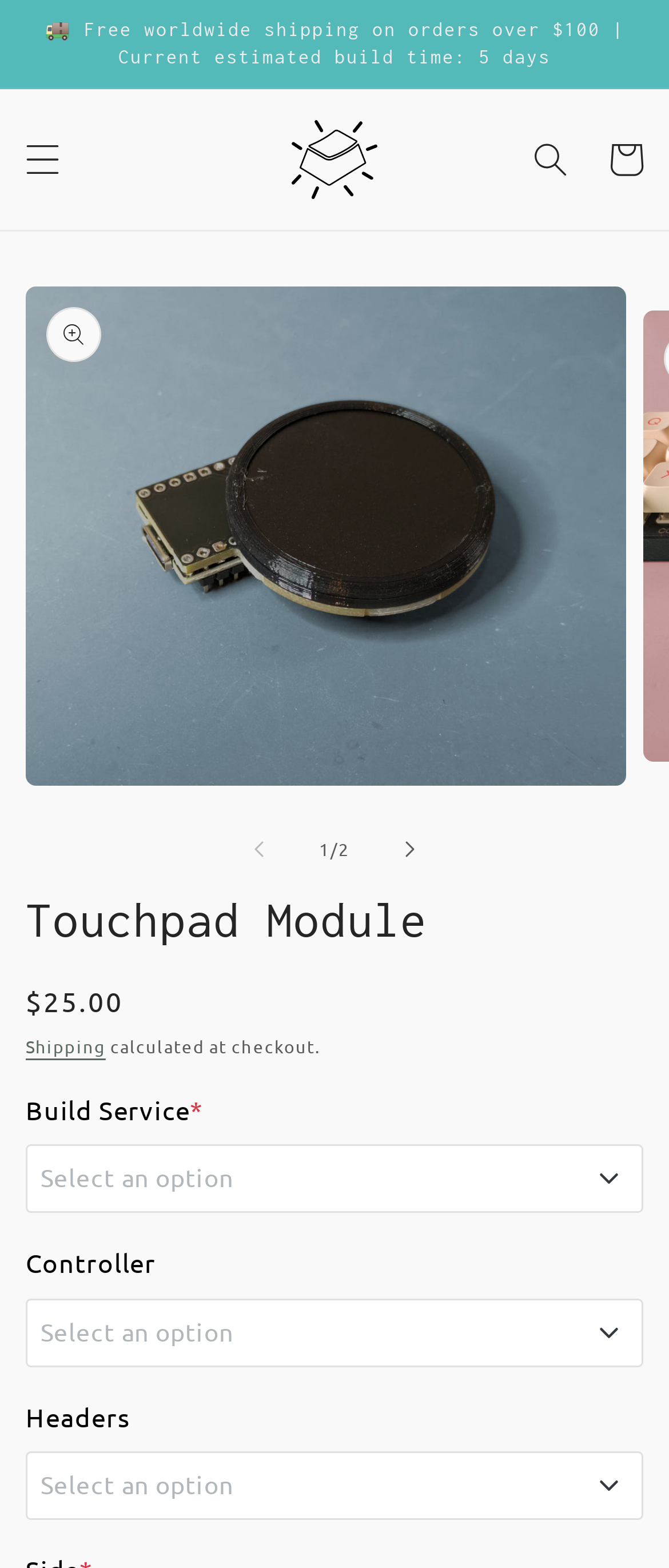Identify the bounding box coordinates of the element to click to follow this instruction: 'View the cart'. Ensure the coordinates are four float values between 0 and 1, provided as [left, top, right, bottom].

[0.879, 0.078, 0.992, 0.126]